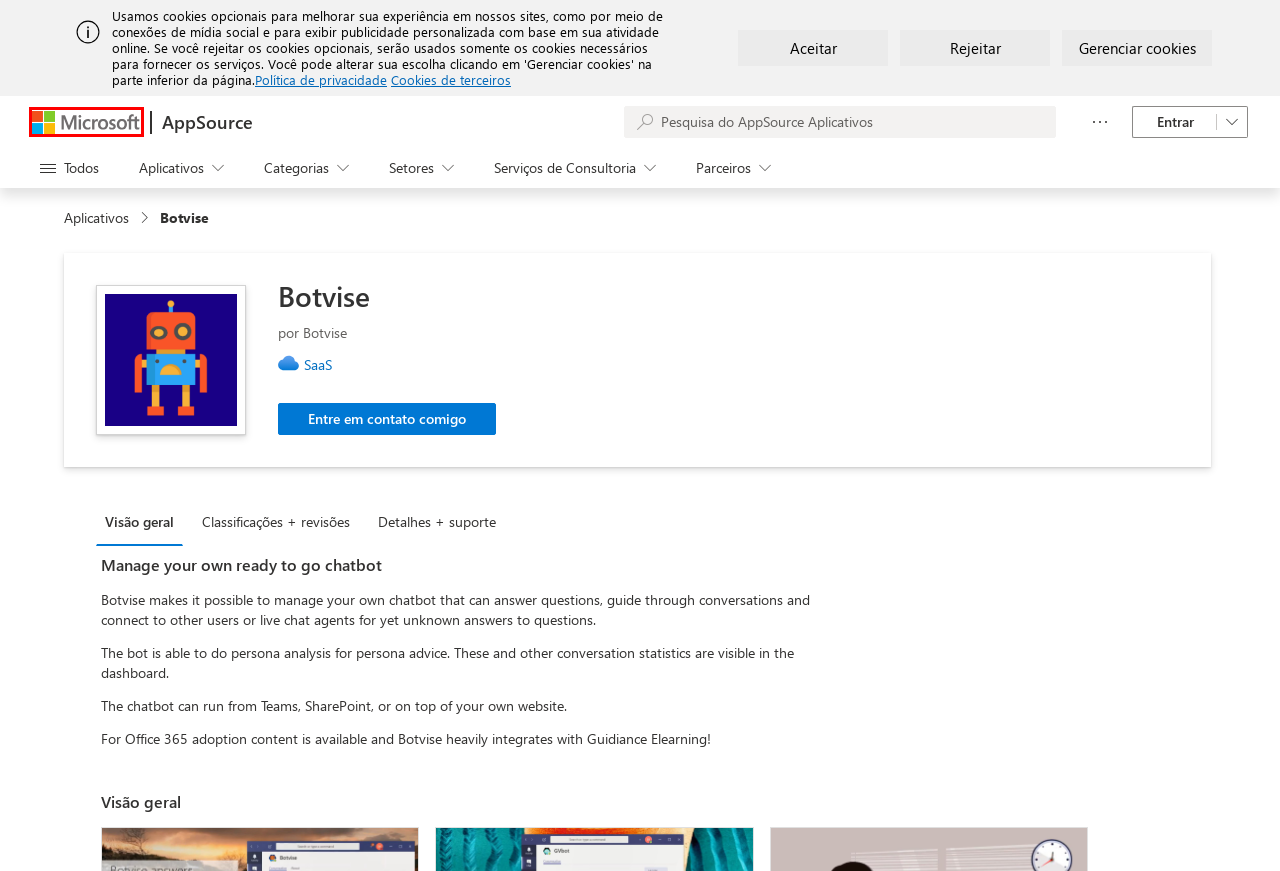Analyze the screenshot of a webpage featuring a red rectangle around an element. Pick the description that best fits the new webpage after interacting with the element inside the red bounding box. Here are the candidates:
A. Privacidade – privacidade da Microsoft
B. SEM com o Microsoft Advertising - Microsoft Advertising
C. Microsoft Store & billing help
D. Microsoft Copilot | IA da Microsoft
E. Microsoft Privacy Statement – Microsoft privacy
F. Devolvendo itens que você comprou da Microsoft para troca ou reembolso - Suporte da Microsoft
G. Microsoft Global Diversity and Inclusion | Microsoft
H. Your request has been blocked. This could be
                        due to several reasons.

H